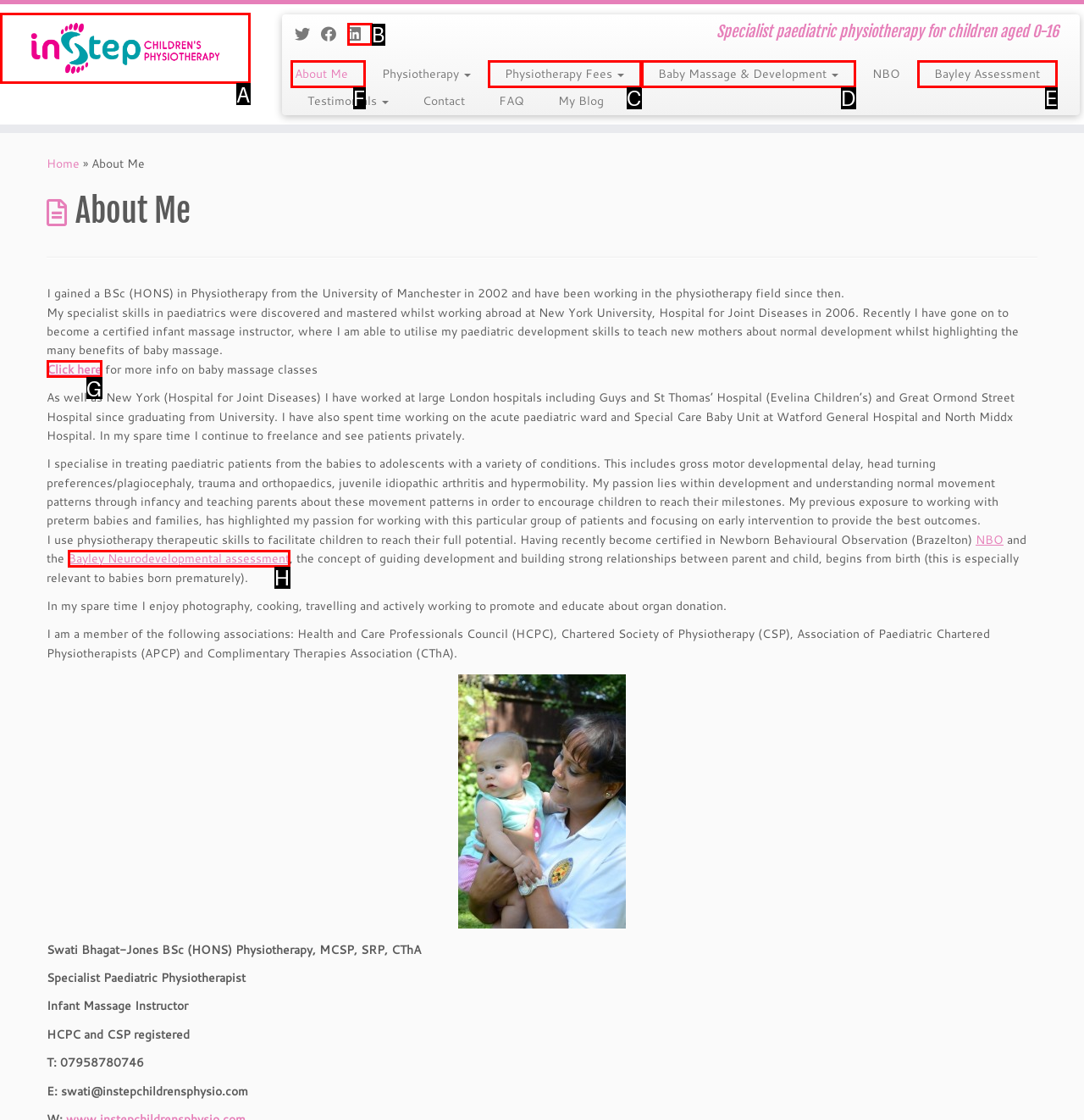Choose the HTML element you need to click to achieve the following task: Click About Me
Respond with the letter of the selected option from the given choices directly.

F